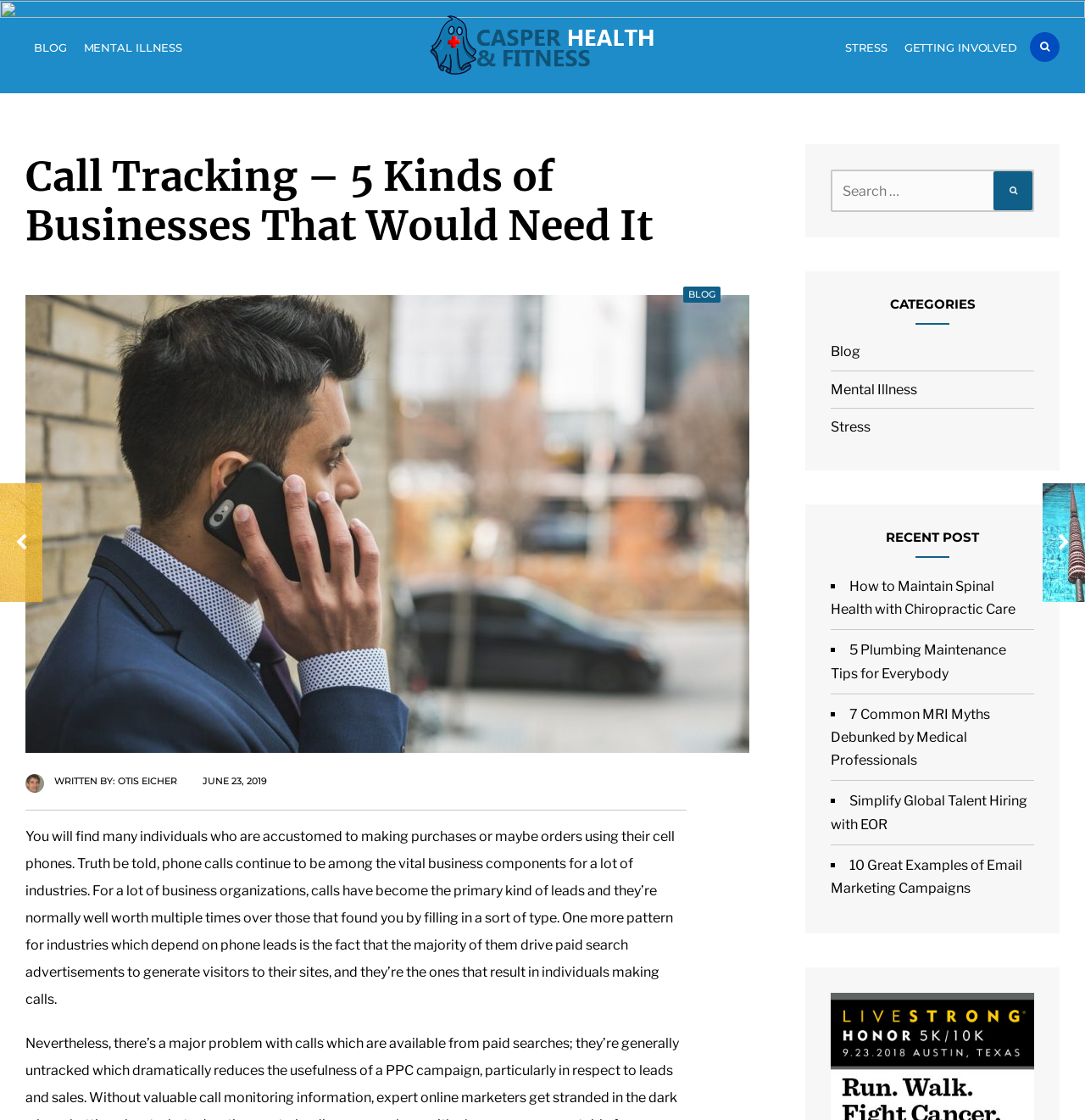Provide a thorough description of the webpage you see.

This webpage is about call tracking and its importance for various businesses. At the top, there is a logo of "Casper Health & Fitness" with a link to it, accompanied by a heading with the same name. Below the logo, there is a tagline "Your Guide to Living a Better Life". 

On the top-left corner, there are several links to different categories, including "BLOG", "MENTAL ILLNESS", "STRESS", and "GETTING INVOLVED". On the top-right corner, there is a search bar with a magnifying glass icon and a button to submit the search query.

The main content of the webpage is an article titled "Call Tracking – 5 Kinds of Businesses That Would Need It". The article discusses how phone calls are essential for many businesses and how they can be used to generate leads. The article is written by "OTIS EICHER" and was published on "JUNE 23, 2019".

On the right side of the webpage, there are several sections. The first section is a list of categories, including "Blog", "Mental Illness", and "Stress". Below the categories, there is a section titled "RECENT POST" with a list of five recent articles, each with a bullet point and a link to the article. The articles are about various topics, including spinal health, plumbing maintenance, MRI myths, and email marketing campaigns.